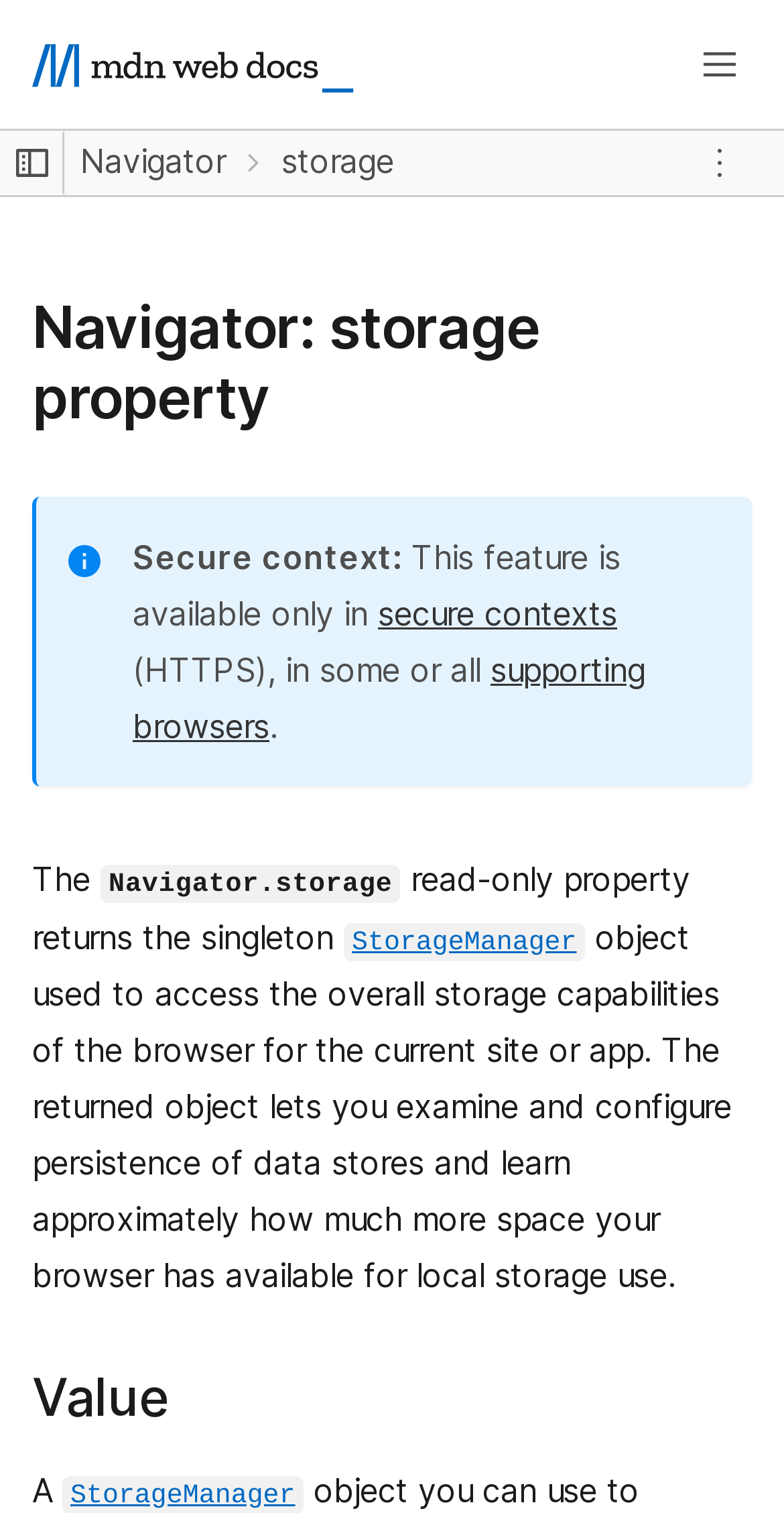Identify the bounding box of the UI component described as: "supporting browsers".

[0.169, 0.43, 0.823, 0.493]